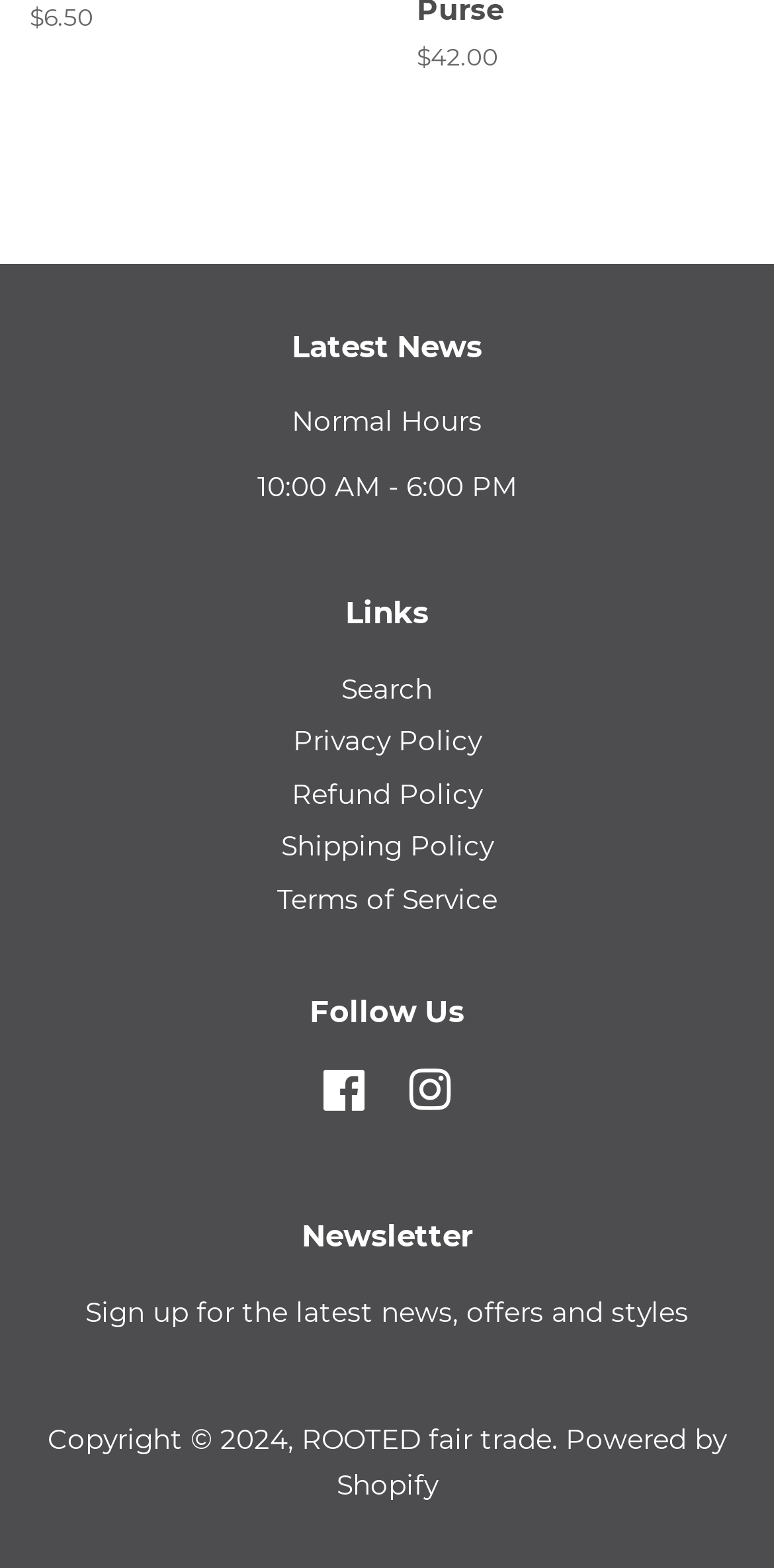Locate and provide the bounding box coordinates for the HTML element that matches this description: "Search".

[0.441, 0.429, 0.559, 0.449]